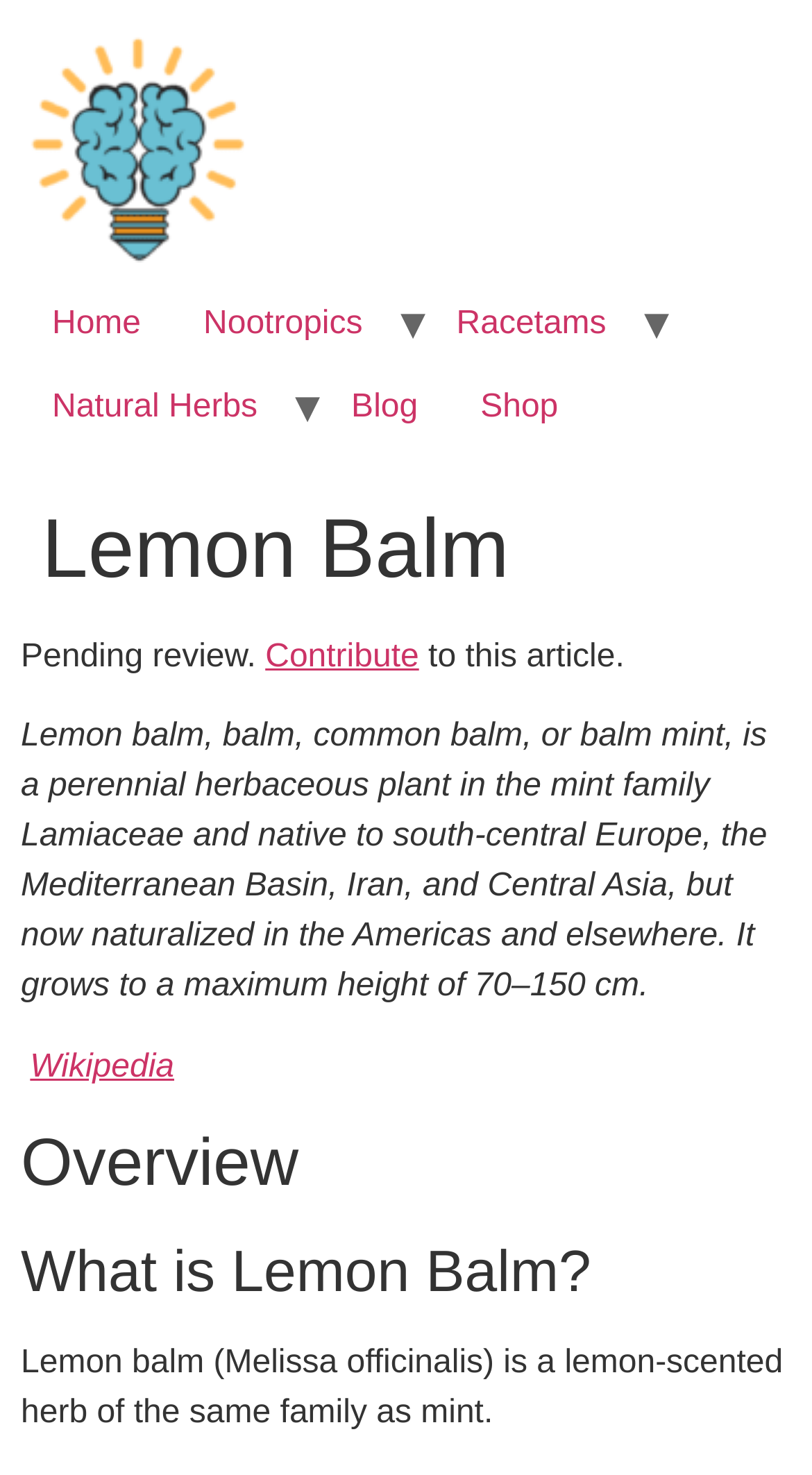Please locate the UI element described by "Natural Herbs" and provide its bounding box coordinates.

[0.026, 0.248, 0.356, 0.305]